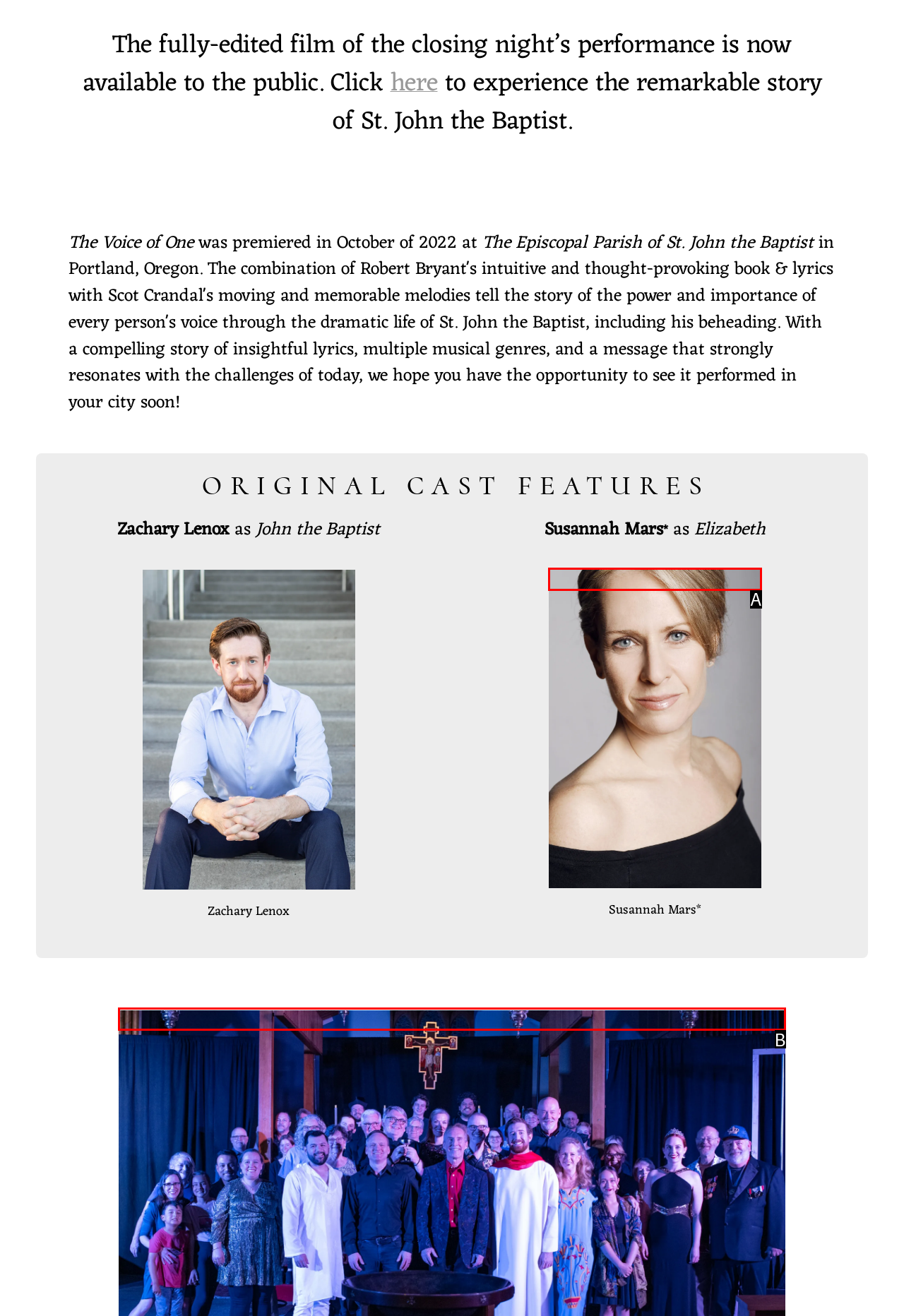Determine which UI element matches this description: Home
Reply with the appropriate option's letter.

None